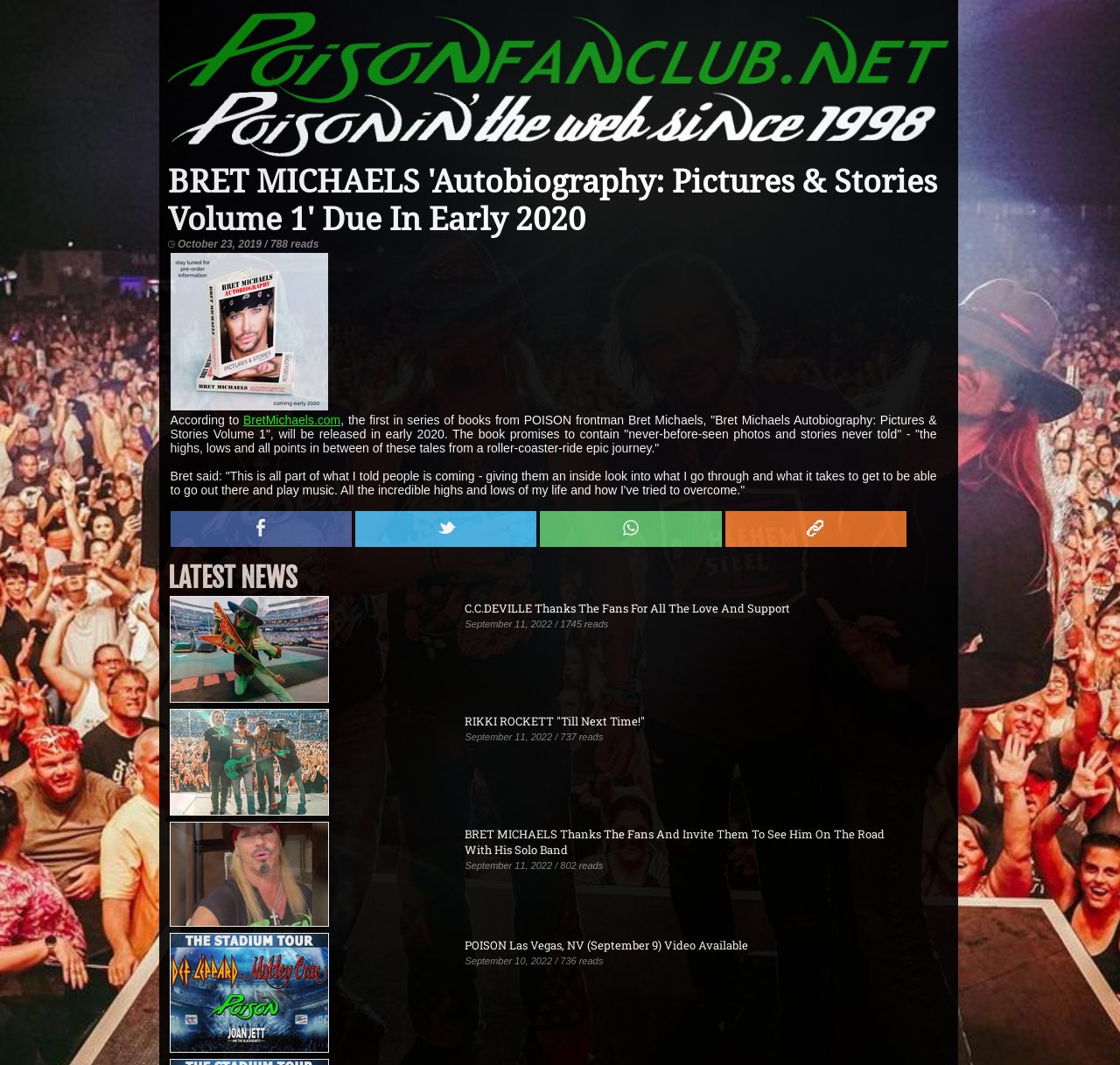Identify the bounding box coordinates of the area that should be clicked in order to complete the given instruction: "Share on Facebook". The bounding box coordinates should be four float numbers between 0 and 1, i.e., [left, top, right, bottom].

[0.221, 0.498, 0.246, 0.511]